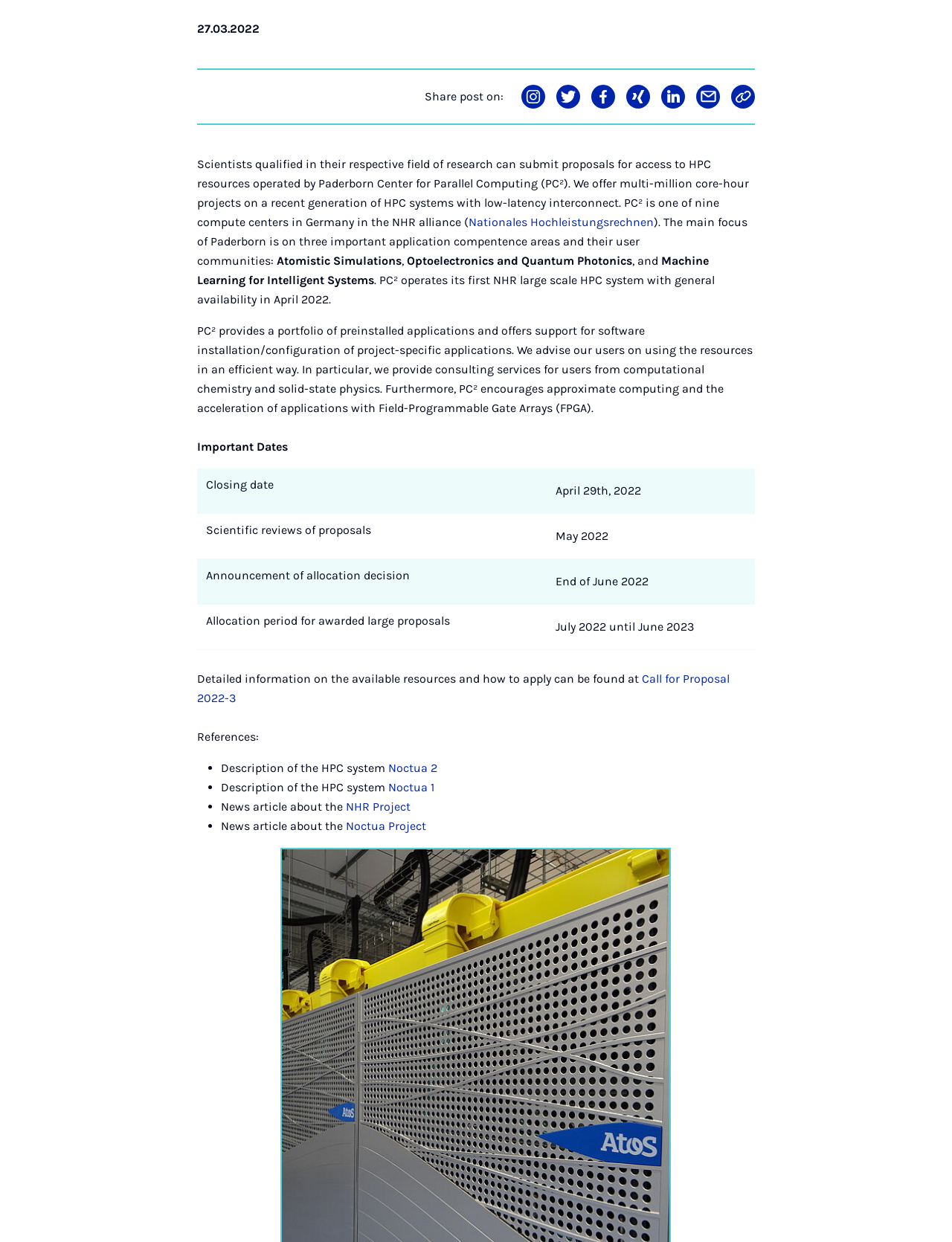Bounding box coordinates are specified in the format (top-left x, top-left y, bottom-right x, bottom-right y). All values are floating point numbers bounded between 0 and 1. Please provide the bounding box coordinate of the region this sentence describes: Nationales Hochleistungsrechnen

[0.492, 0.173, 0.687, 0.184]